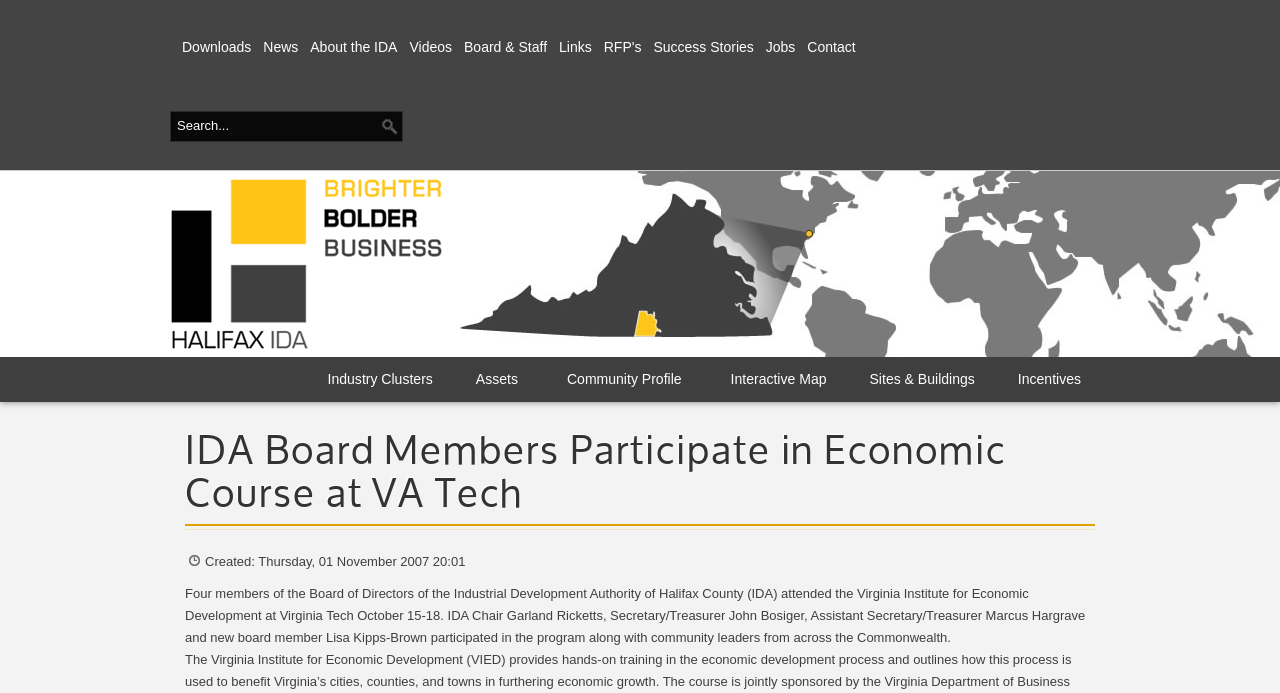Identify the bounding box coordinates for the element you need to click to achieve the following task: "View Industry Clusters". Provide the bounding box coordinates as four float numbers between 0 and 1, in the form [left, top, right, bottom].

[0.245, 0.515, 0.349, 0.573]